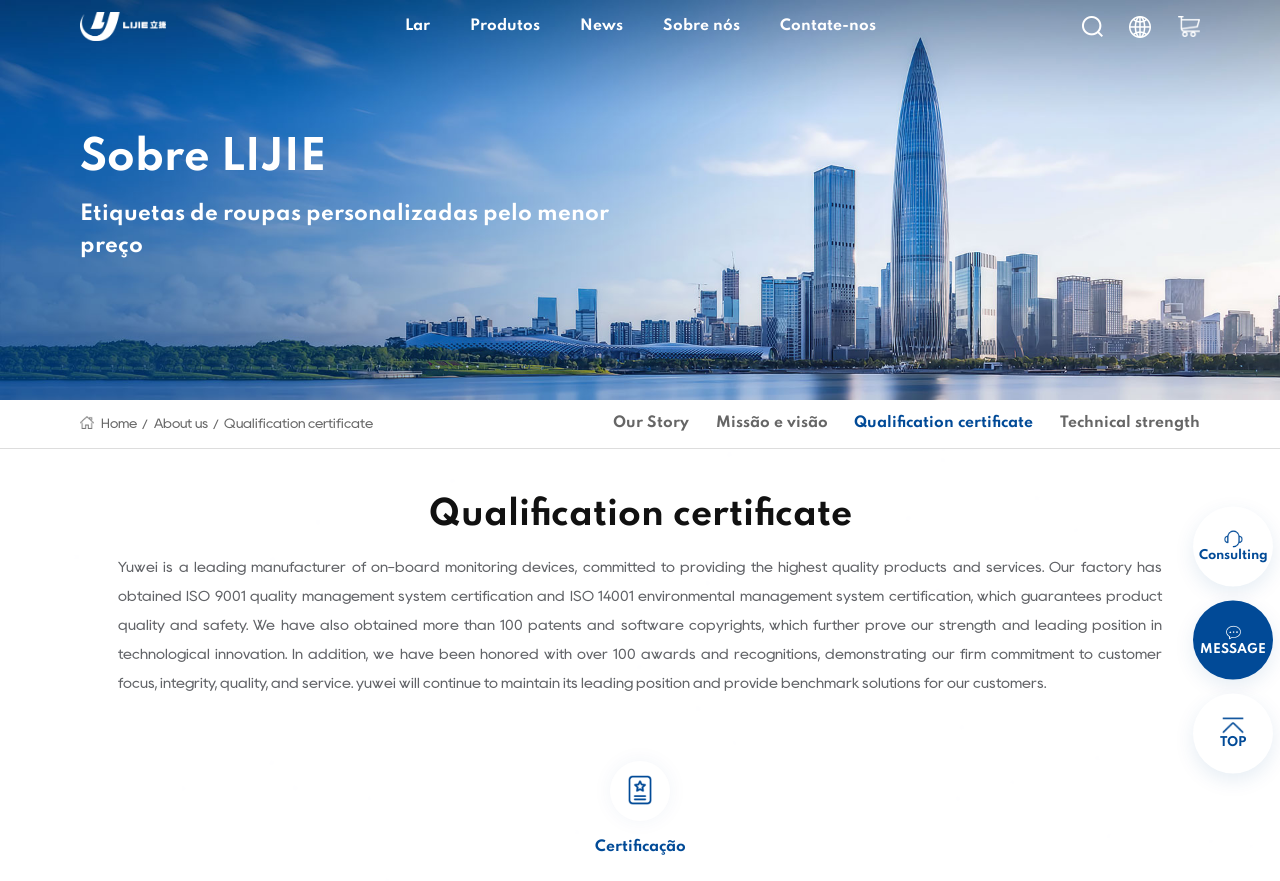Determine the bounding box coordinates of the clickable element to achieve the following action: 'View the 'Qualification certificate' page'. Provide the coordinates as four float values between 0 and 1, formatted as [left, top, right, bottom].

[0.175, 0.454, 0.292, 0.507]